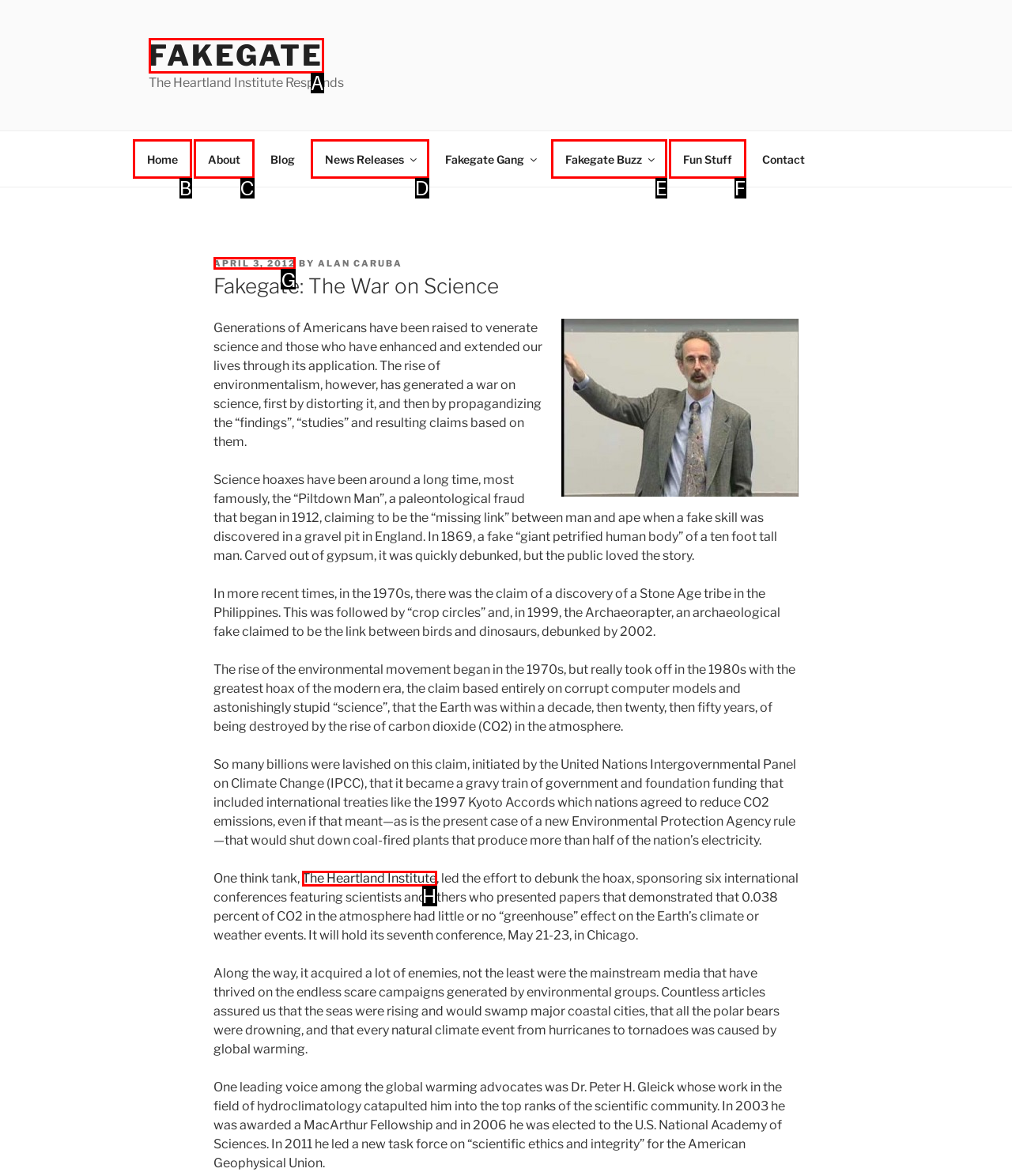Determine which HTML element I should select to execute the task: Click on the 'APRIL 3, 2012' link
Reply with the corresponding option's letter from the given choices directly.

G